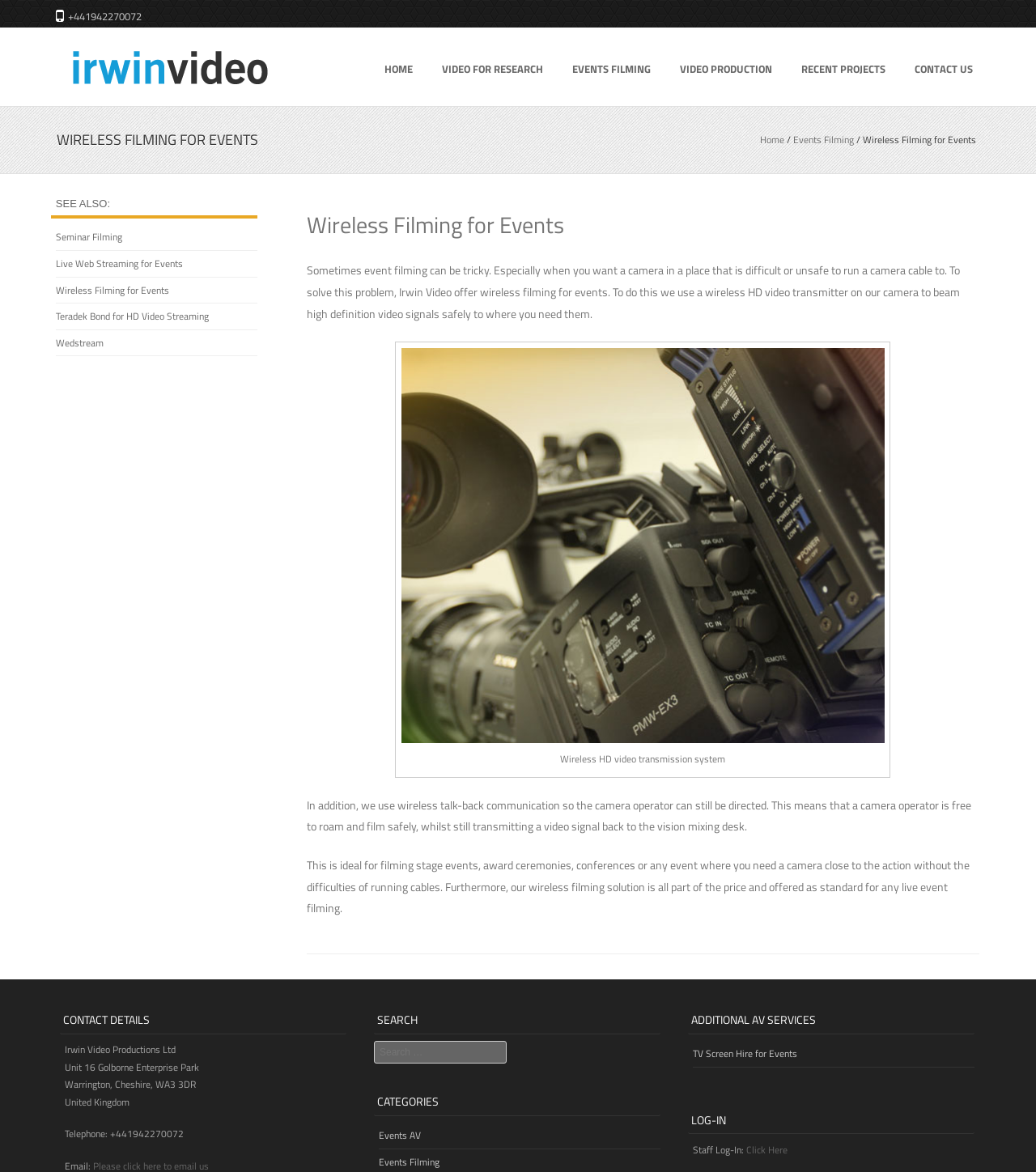How many links are there in the SEE ALSO section?
Provide a short answer using one word or a brief phrase based on the image.

5